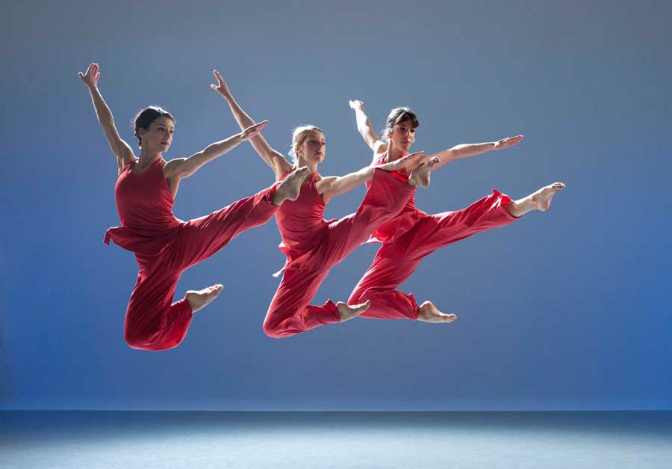How many dancers are in the image?
Using the image provided, answer with just one word or phrase.

three